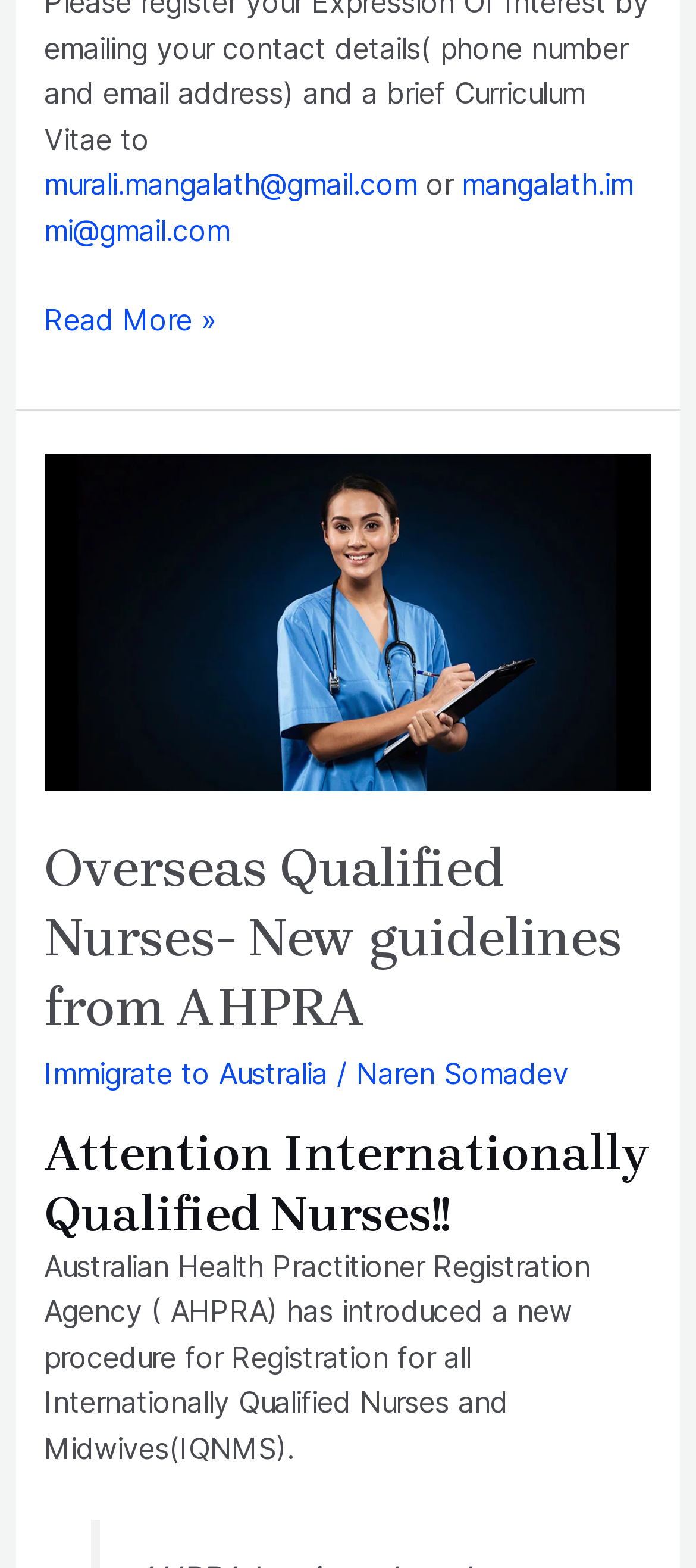What is the purpose of the webpage?
Look at the screenshot and give a one-word or phrase answer.

Immigration information